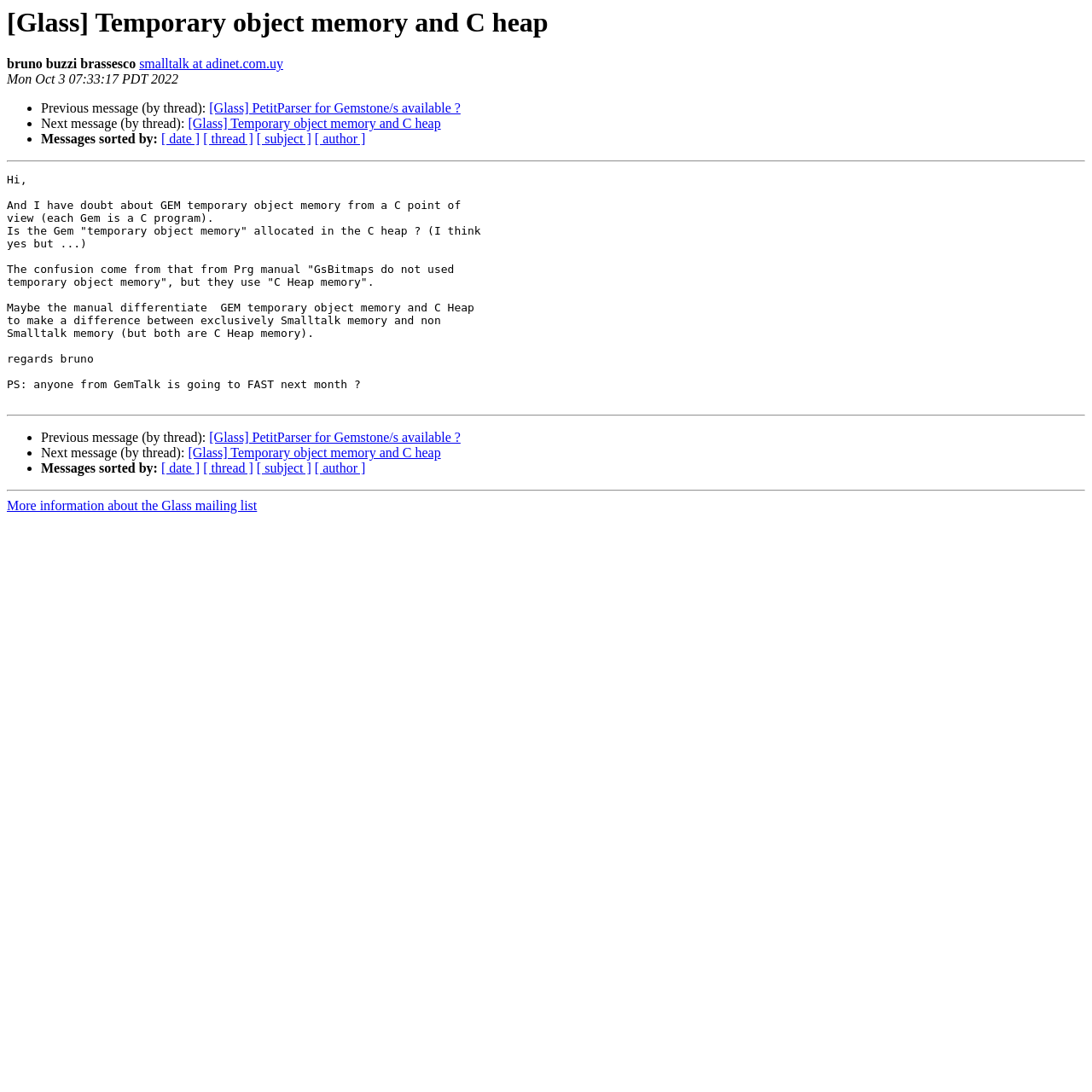Could you specify the bounding box coordinates for the clickable section to complete the following instruction: "Click on the link to view the original message"?

[0.006, 0.052, 0.124, 0.065]